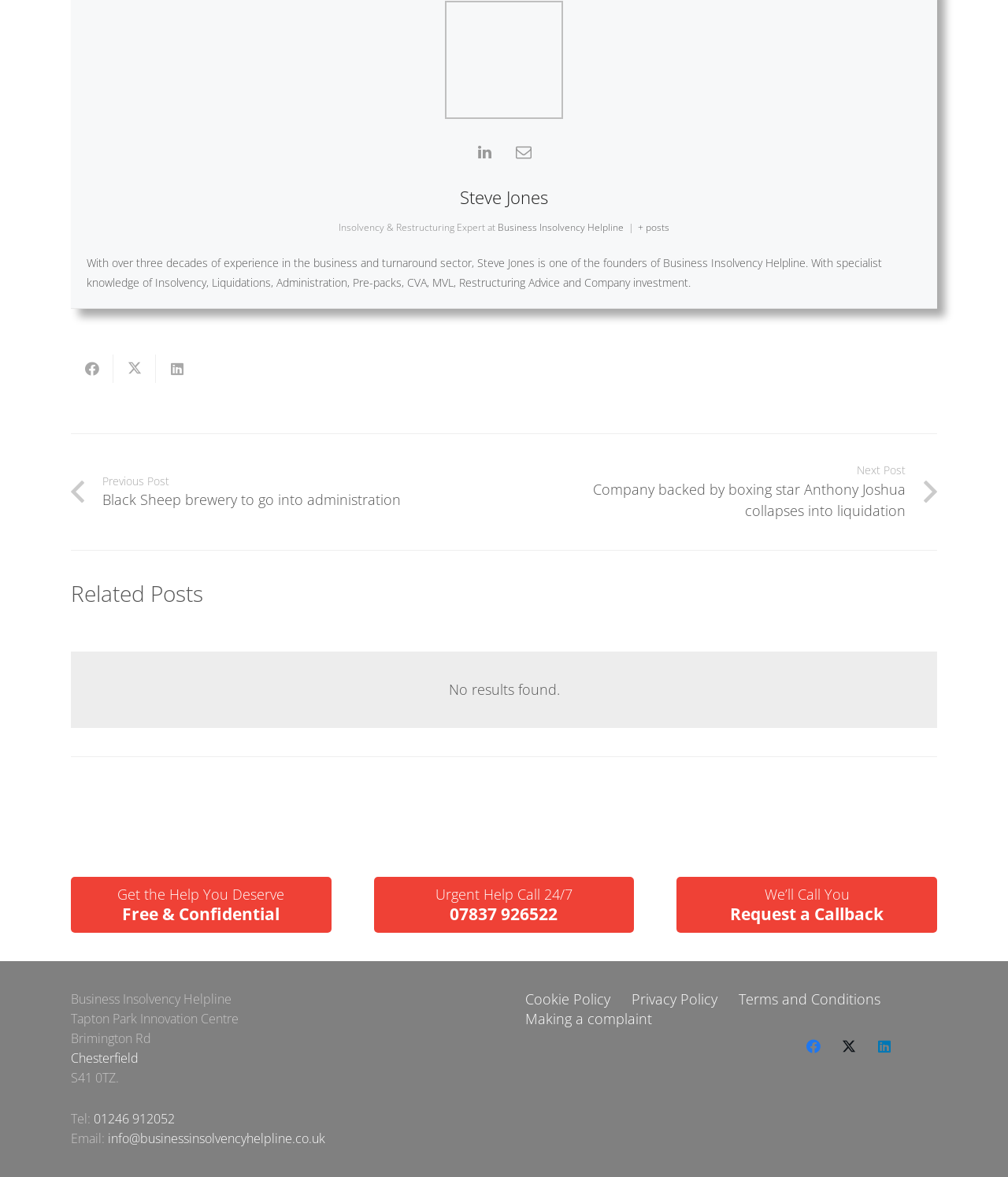Bounding box coordinates are specified in the format (top-left x, top-left y, bottom-right x, bottom-right y). All values are floating point numbers bounded between 0 and 1. Please provide the bounding box coordinate of the region this sentence describes: Terms and Conditions

[0.733, 0.841, 0.873, 0.857]